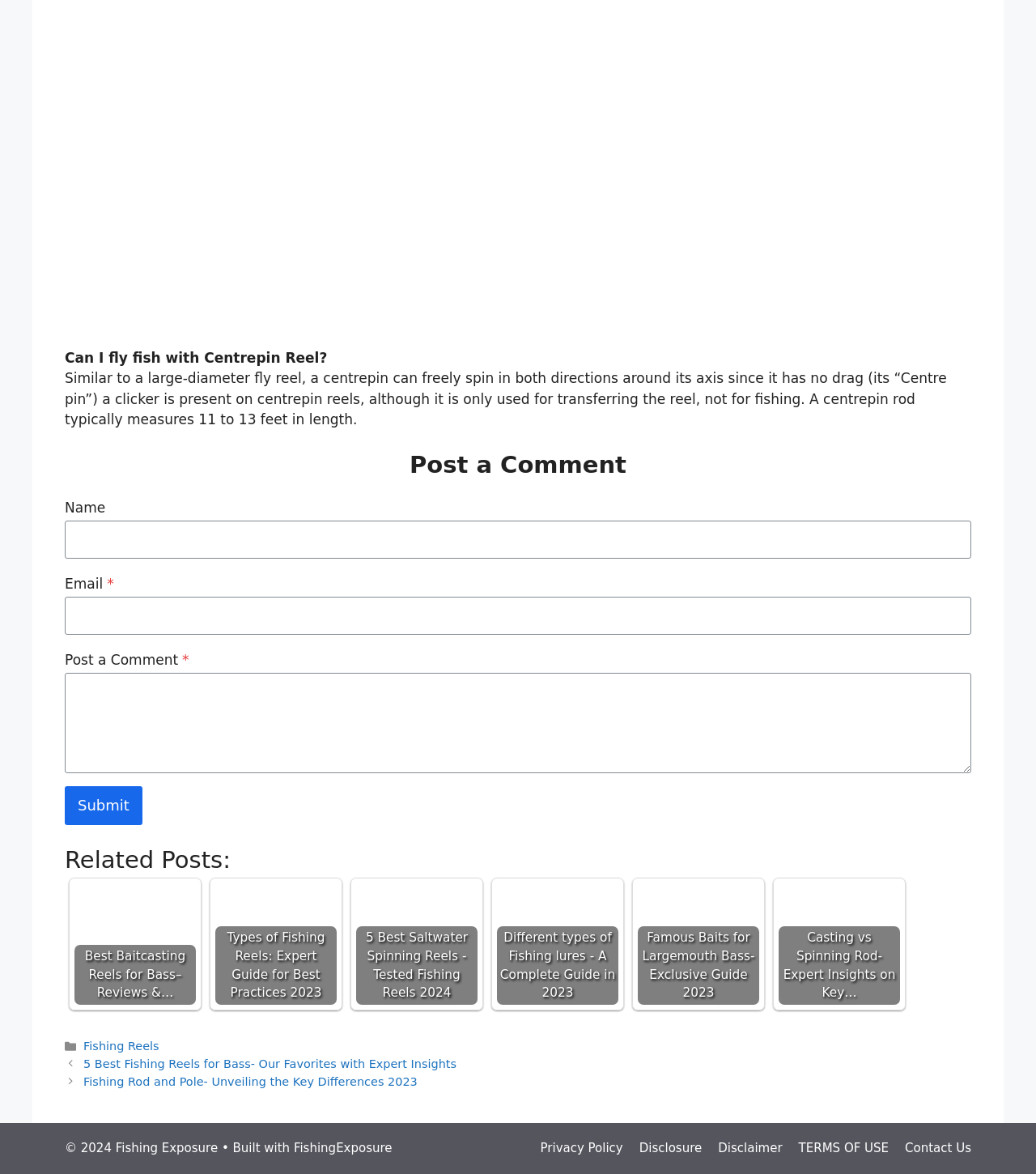Give the bounding box coordinates for the element described as: "parent_node: Post a Comment* name="kb_field_2"".

[0.062, 0.573, 0.938, 0.658]